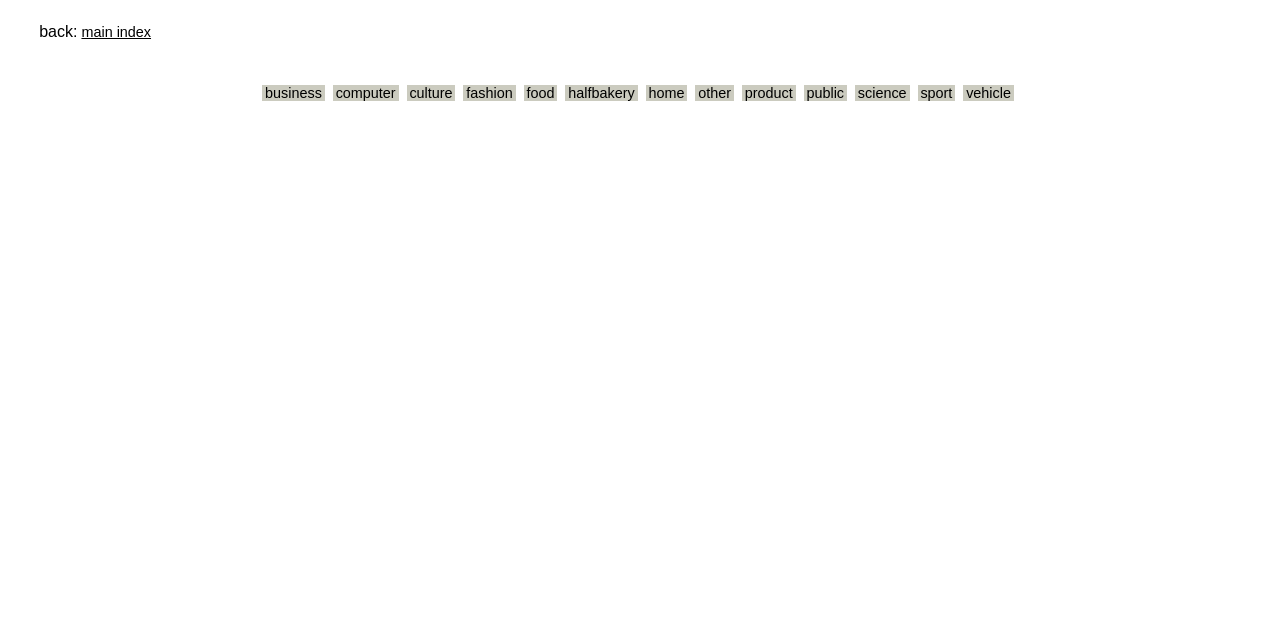Please determine the bounding box coordinates for the UI element described here. Use the format (top-left x, top-left y, bottom-right x, bottom-right y) with values bounded between 0 and 1: RCCONF(8)

None